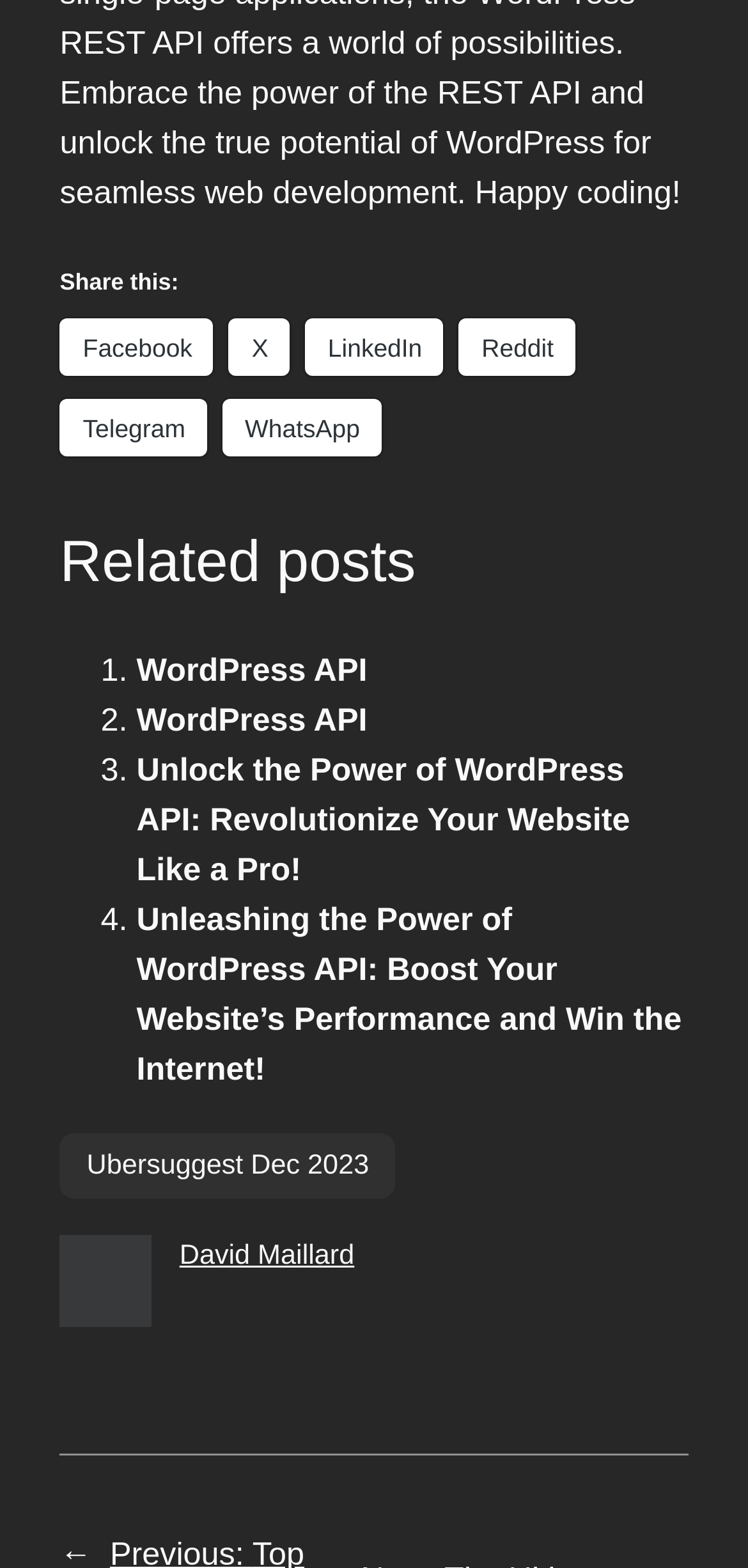Please locate the bounding box coordinates of the element's region that needs to be clicked to follow the instruction: "Check out David Maillard's profile". The bounding box coordinates should be provided as four float numbers between 0 and 1, i.e., [left, top, right, bottom].

[0.24, 0.792, 0.474, 0.811]